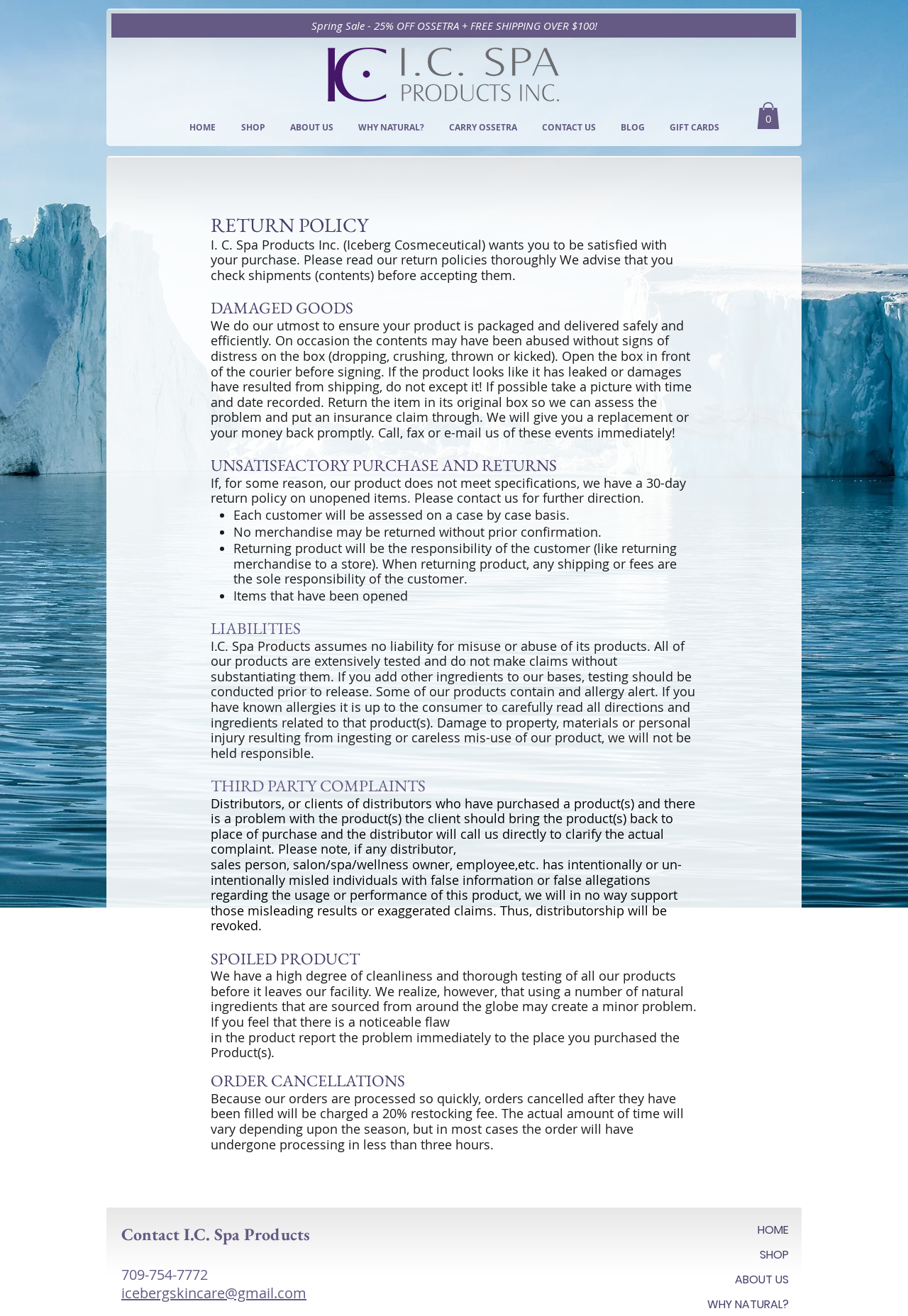Bounding box coordinates should be in the format (top-left x, top-left y, bottom-right x, bottom-right y) and all values should be floating point numbers between 0 and 1. Determine the bounding box coordinate for the UI element described as: WHY NATURAL?

[0.38, 0.087, 0.48, 0.107]